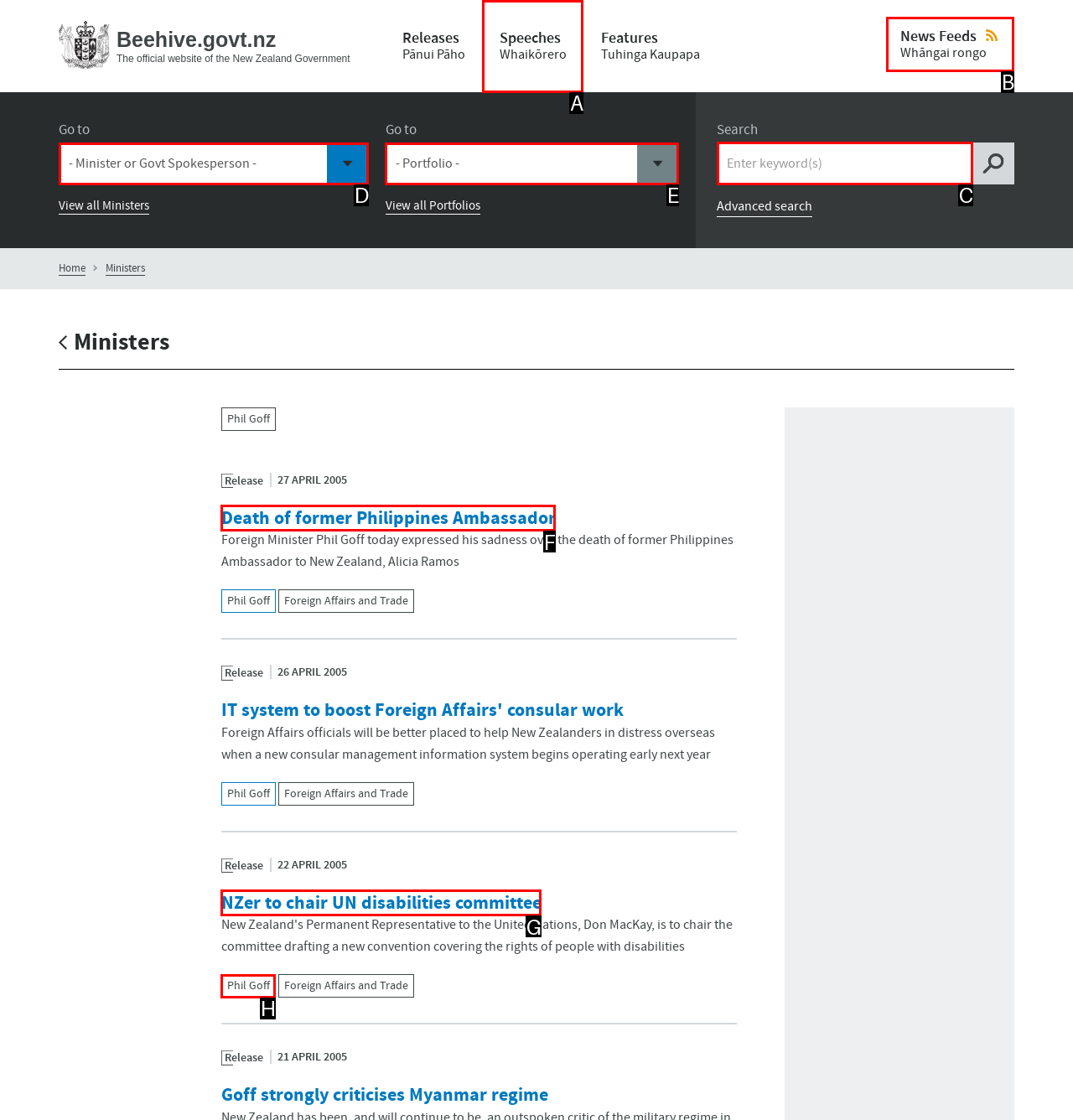Which UI element should you click on to achieve the following task: Search for something? Provide the letter of the correct option.

C